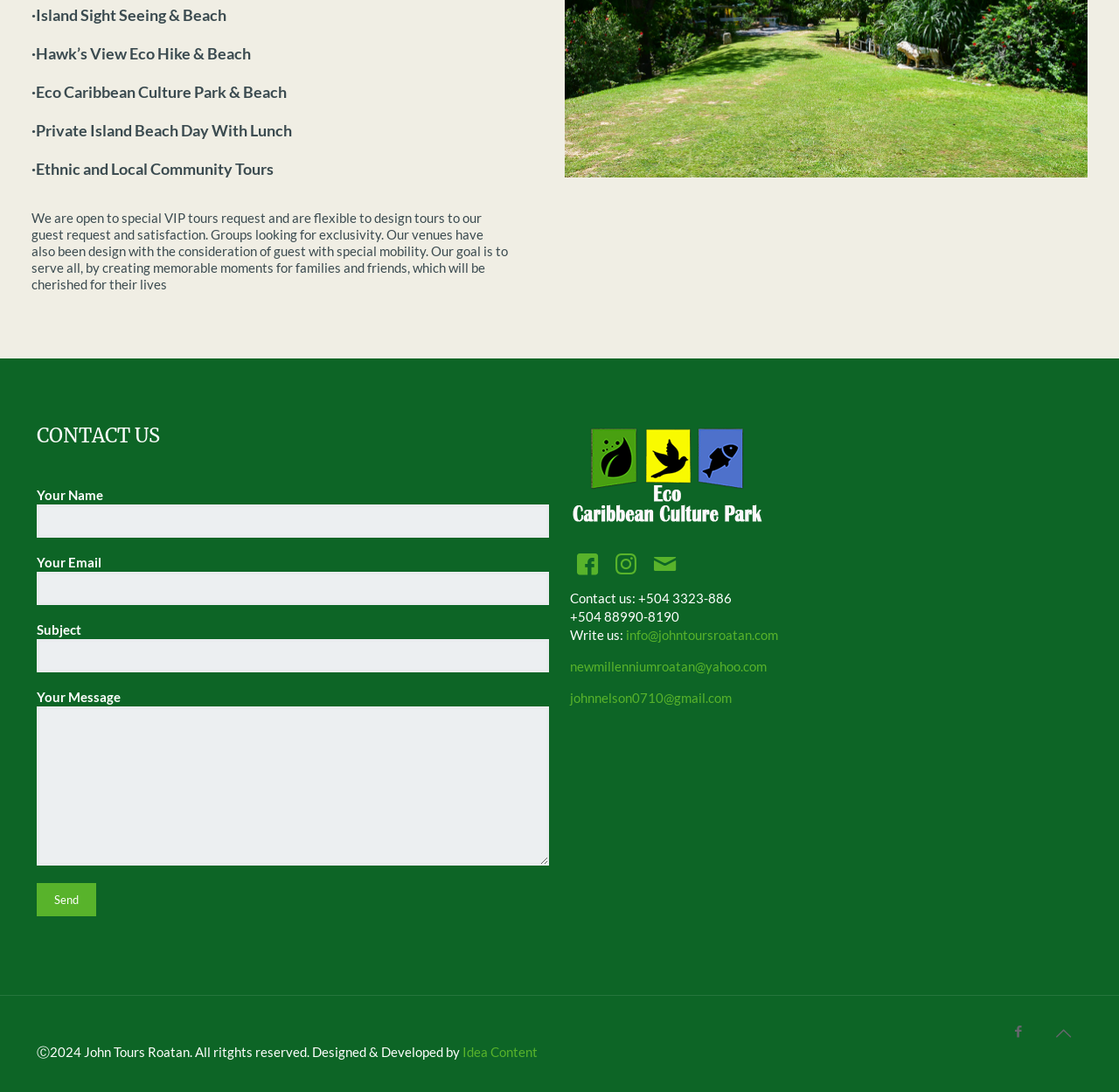Can you give a comprehensive explanation to the question given the content of the image?
What is the purpose of the contact form?

The contact form is provided on the webpage to allow users to send a message to the tour operator, including their name, email, subject, and message. This form is likely used for inquiries, bookings, or other communication with the tour operator.